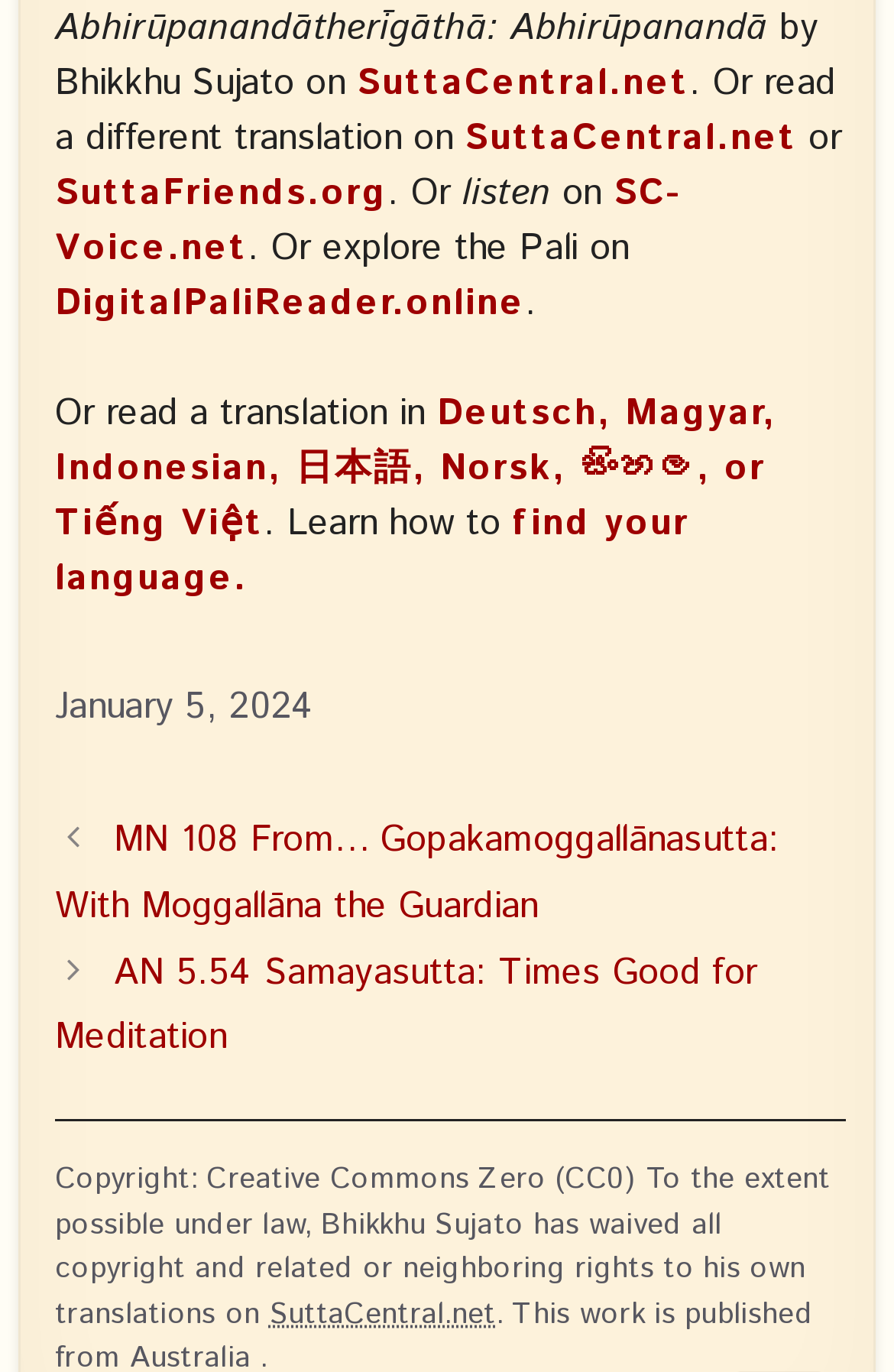Locate the bounding box coordinates of the segment that needs to be clicked to meet this instruction: "read a different translation on SuttaCentral.net".

[0.52, 0.082, 0.892, 0.12]